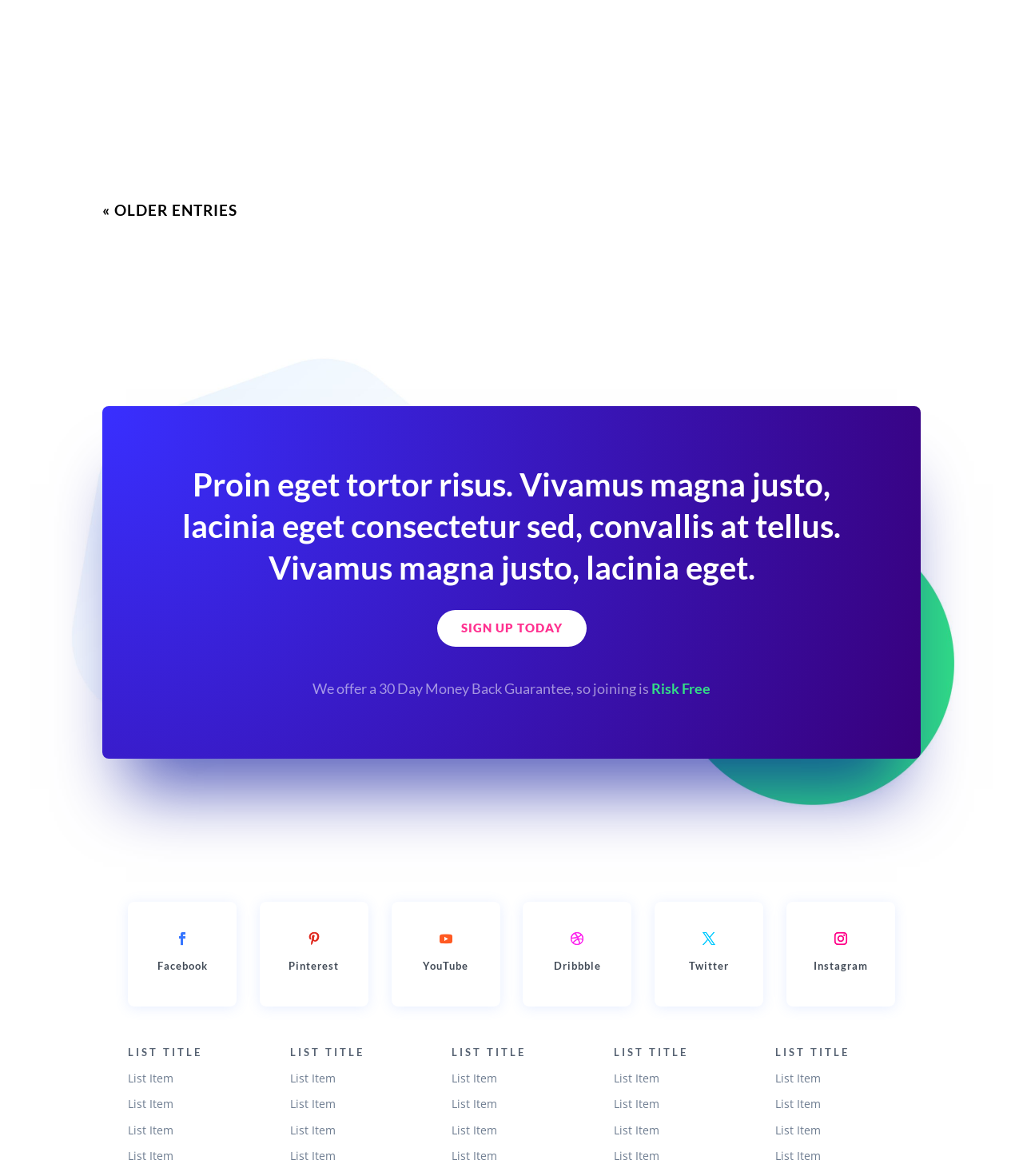What is the title of the article?
Provide a detailed answer to the question, using the image to inform your response.

The title of the article can be found in the heading element with the text 'Top 10 Helpful Resources to Beat Seasonal Depression' at the top of the webpage.